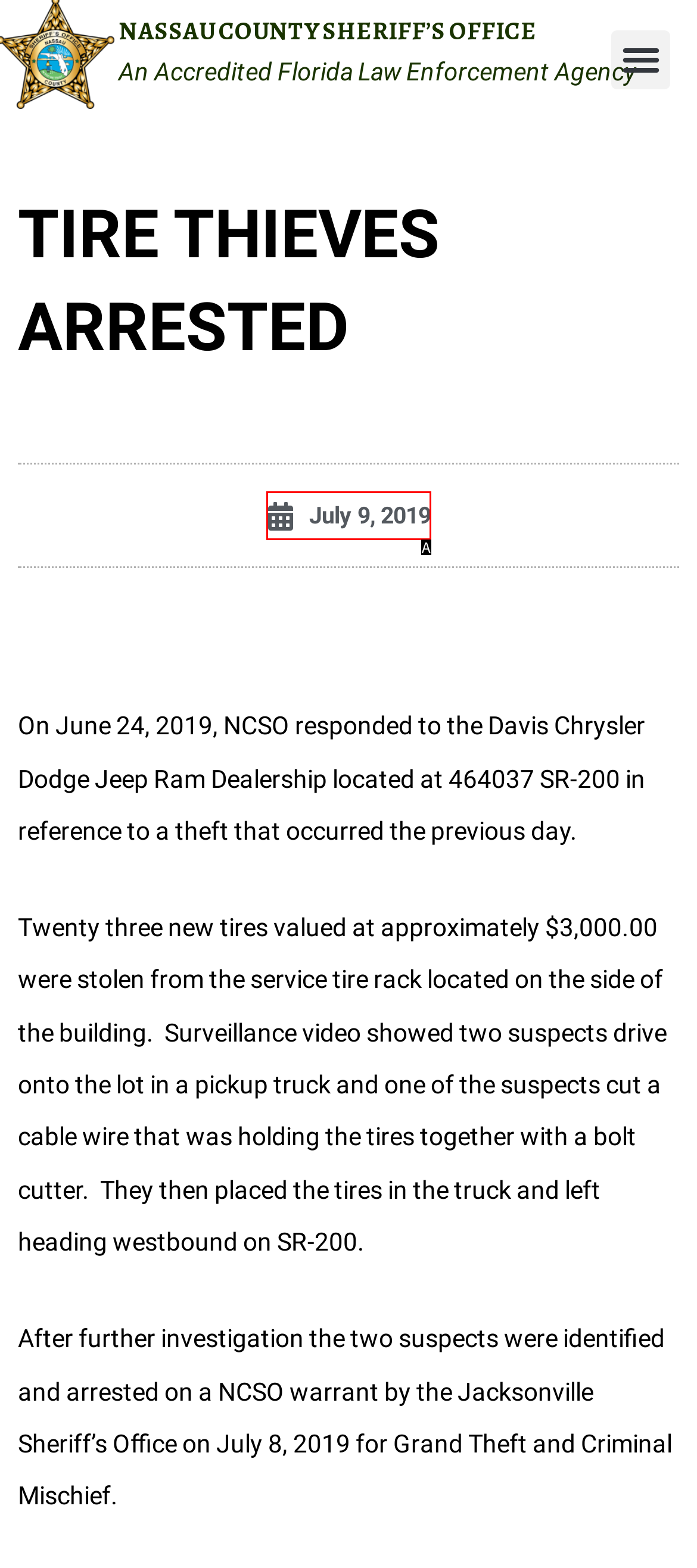Looking at the description: July 9, 2019, identify which option is the best match and respond directly with the letter of that option.

A